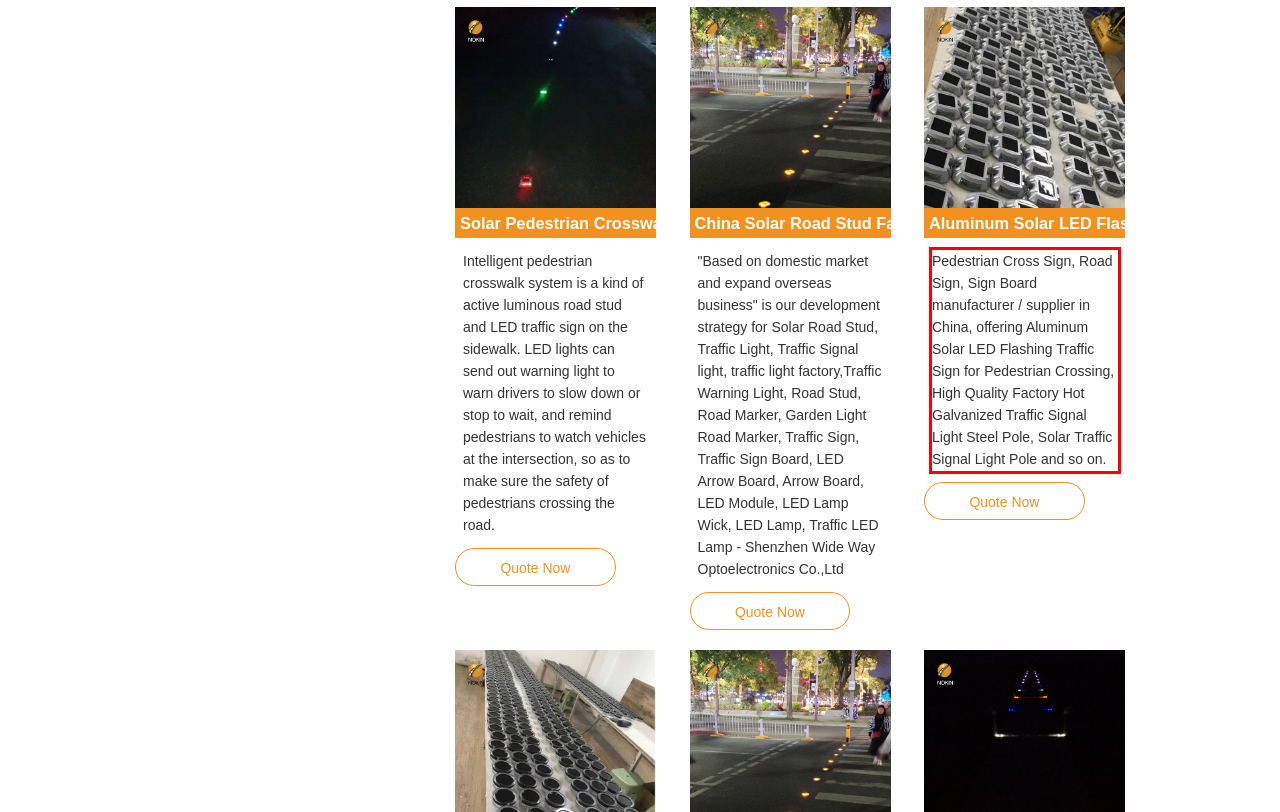Please extract the text content from the UI element enclosed by the red rectangle in the screenshot.

Pedestrian Cross Sign, Road Sign, Sign Board manufacturer / supplier in China, offering Aluminum Solar LED Flashing Traffic Sign for Pedestrian Crossing, High Quality Factory Hot Galvanized Traffic Signal Light Steel Pole, Solar Traffic Signal Light Pole and so on.